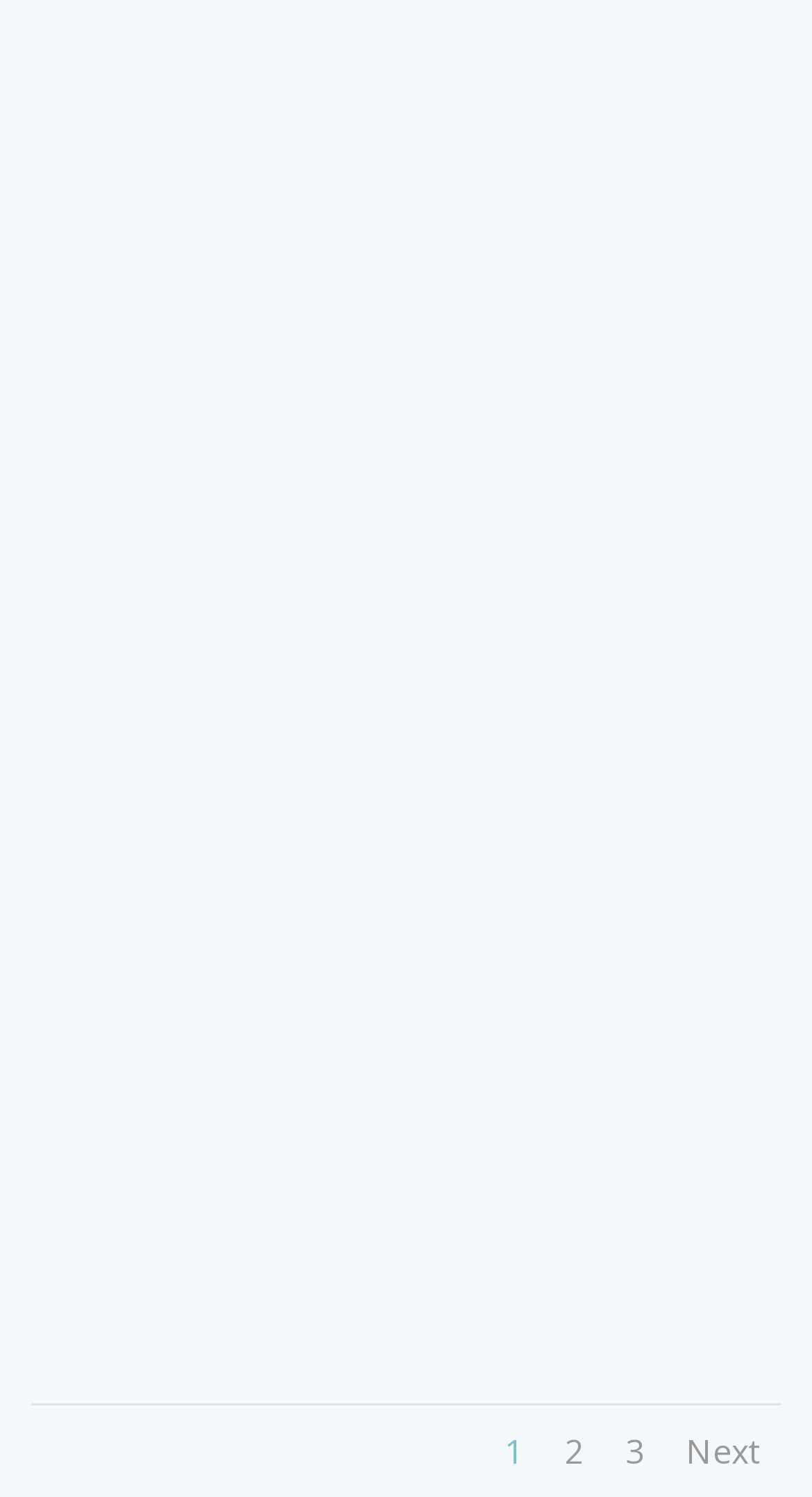How many elements have the icon ''?
Refer to the image and answer the question using a single word or phrase.

2